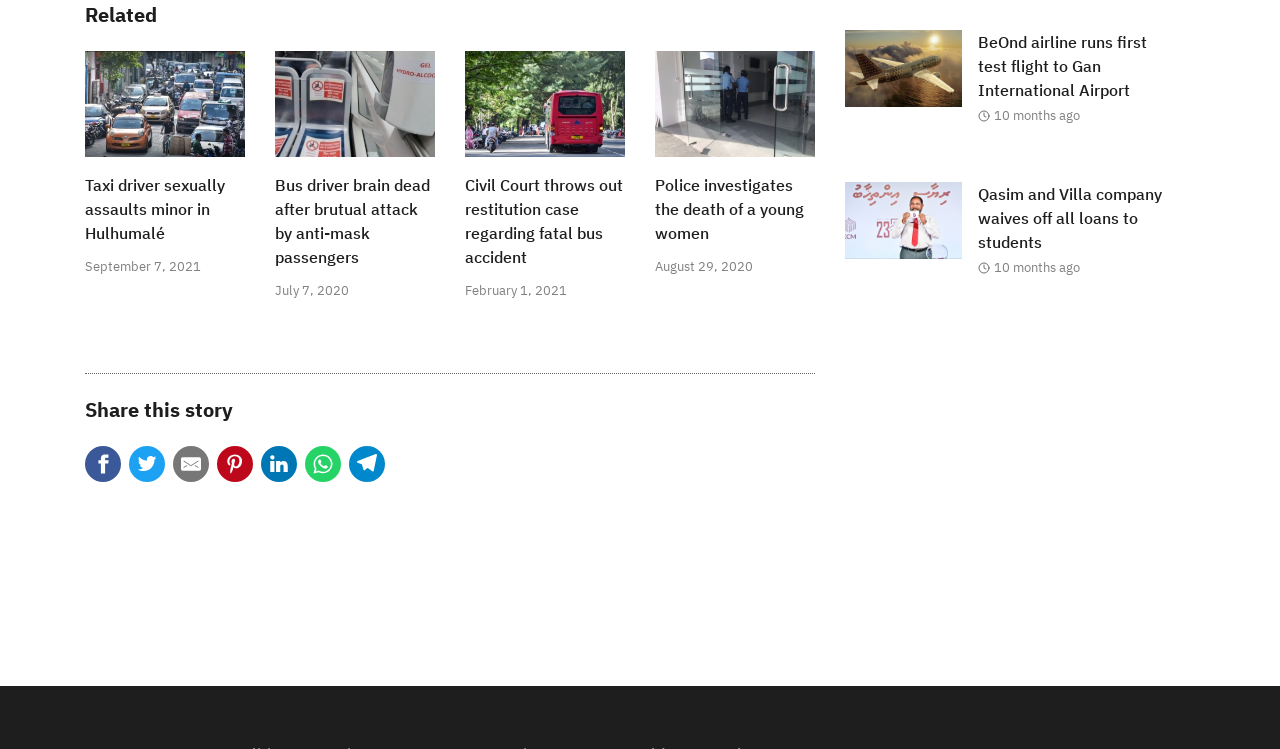What is the date of the news about the bus driver?
Based on the screenshot, give a detailed explanation to answer the question.

The link text 'Bus driver brain dead after brutual attack by anti-mask passengers' is accompanied by the date 'July 7, 2020', indicating that the news was published on that date.